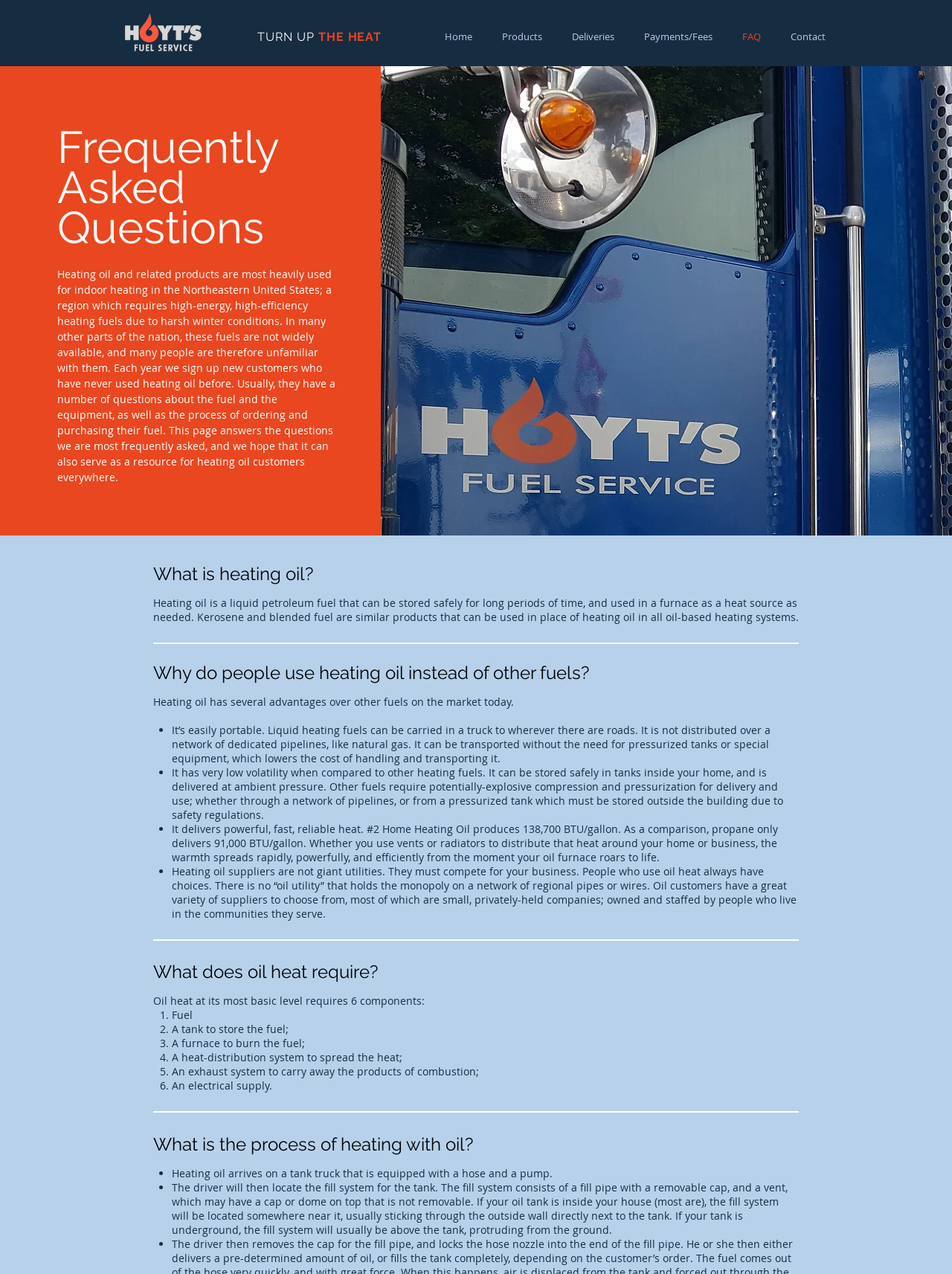Determine the bounding box for the UI element as described: "Deliveries". The coordinates should be represented as four float numbers between 0 and 1, formatted as [left, top, right, bottom].

[0.585, 0.022, 0.661, 0.036]